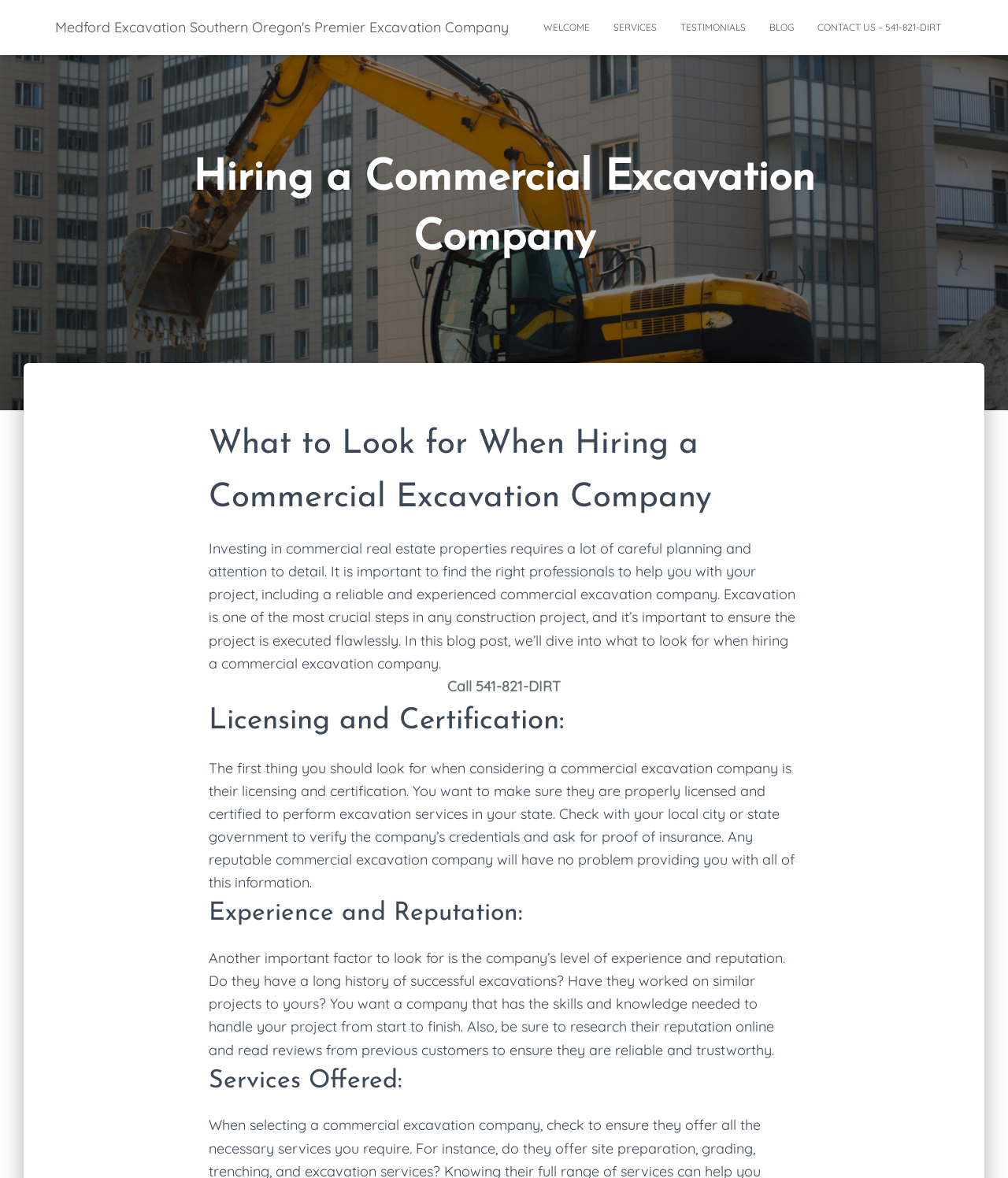What is the purpose of the blog post?
Using the information from the image, answer the question thoroughly.

The purpose of the blog post is to provide guidance on what to look for when hiring a commercial excavation company, as stated in the introductory paragraph of the blog post.